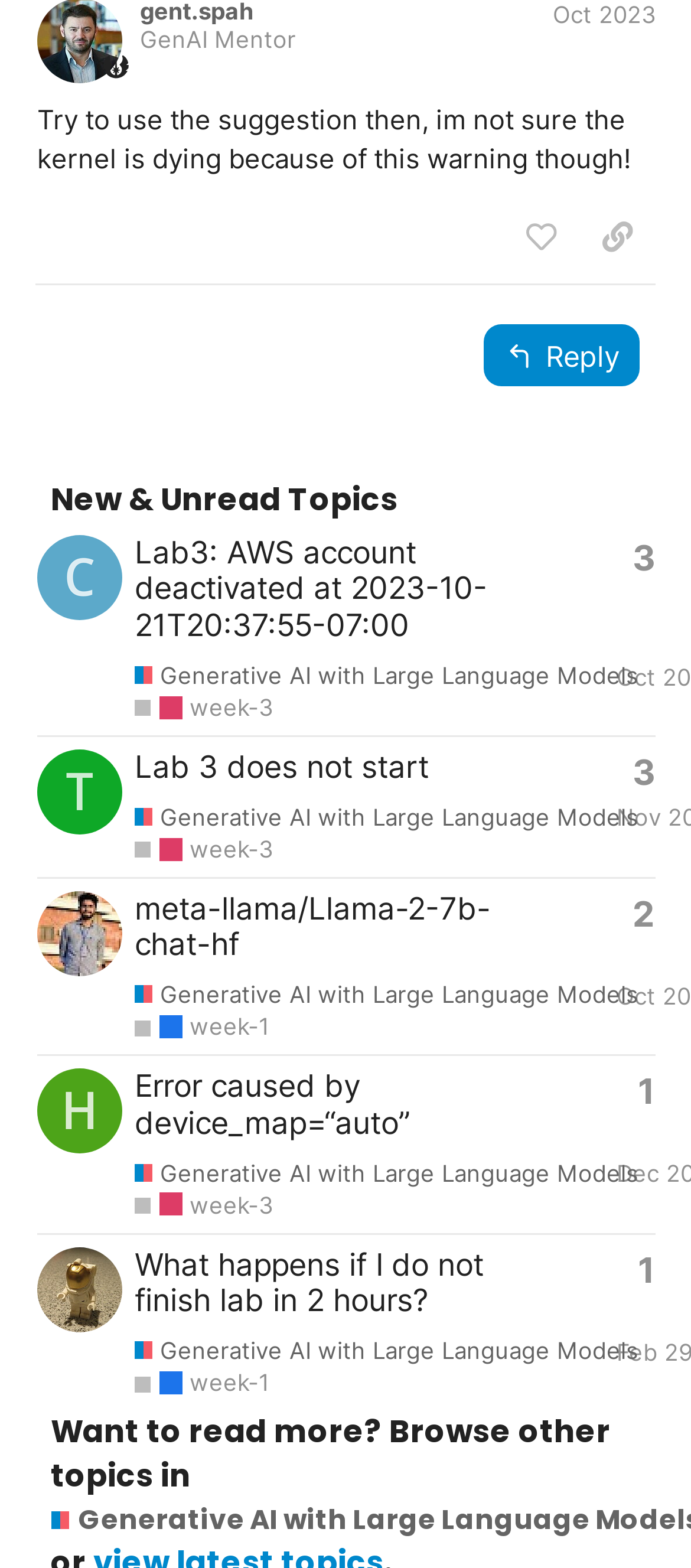Locate the bounding box coordinates of the area to click to fulfill this instruction: "Search for something". The bounding box should be presented as four float numbers between 0 and 1, in the order [left, top, right, bottom].

None